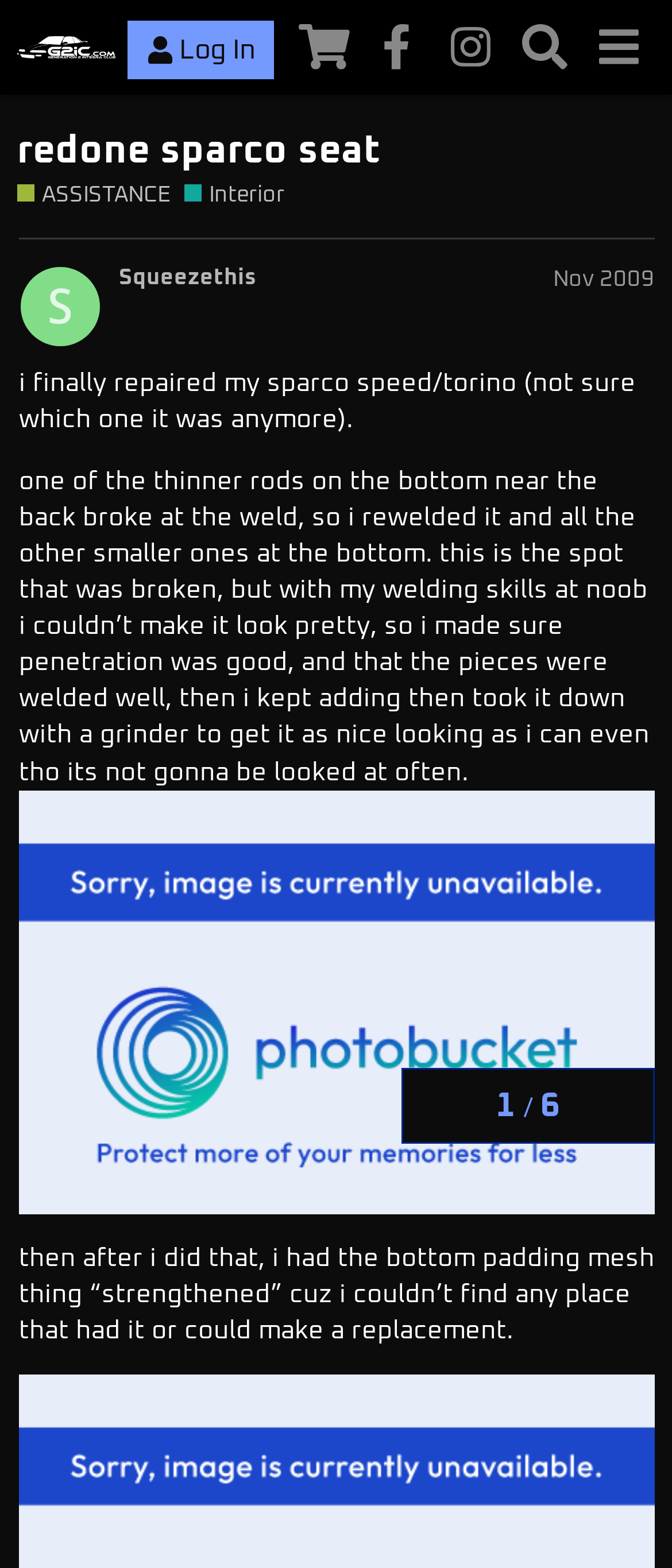Can you determine the bounding box coordinates of the area that needs to be clicked to fulfill the following instruction: "Click the 'Log In' button"?

[0.19, 0.013, 0.408, 0.05]